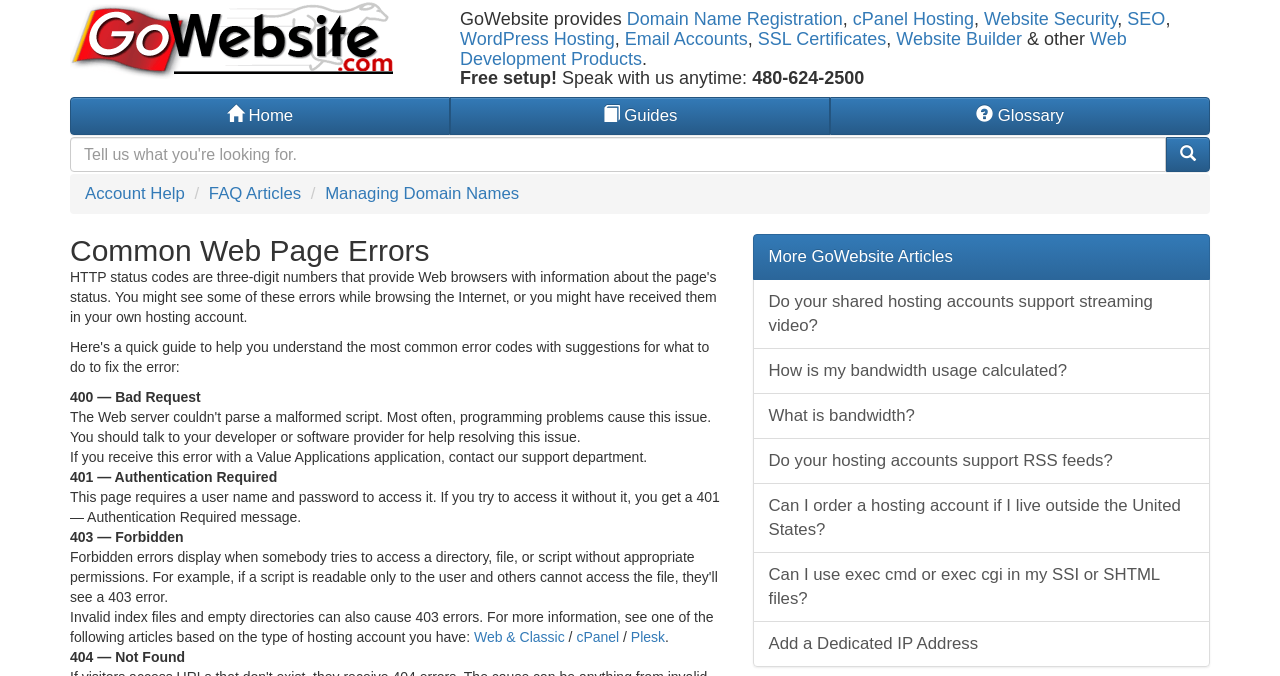Identify the bounding box coordinates of the region that should be clicked to execute the following instruction: "Search for something".

[0.055, 0.203, 0.911, 0.255]